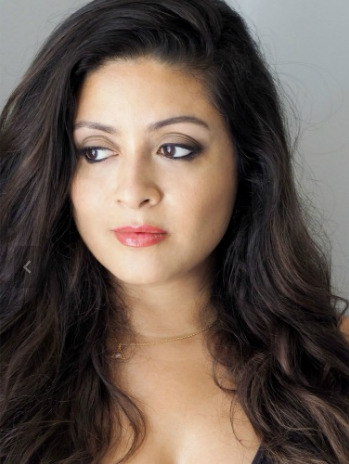Create an exhaustive description of the image.

The image features a woman with long, dark, wavy hair, showcasing a serene expression. Her makeup highlights her eyes with smoky tones, and her lips are adorned with a soft coral shade. A delicate necklace rests against her collarbone, complementing her overall look. The background is neutral, emphasizing her features and the thoughtful gaze she directs to the side. This visual captures a moment of elegance and introspection, suggesting a connection to fashion or beauty themes. The image is likely associated with a post titled "Ageless living 101," hinting at a focus on timeless beauty and lifestyle.